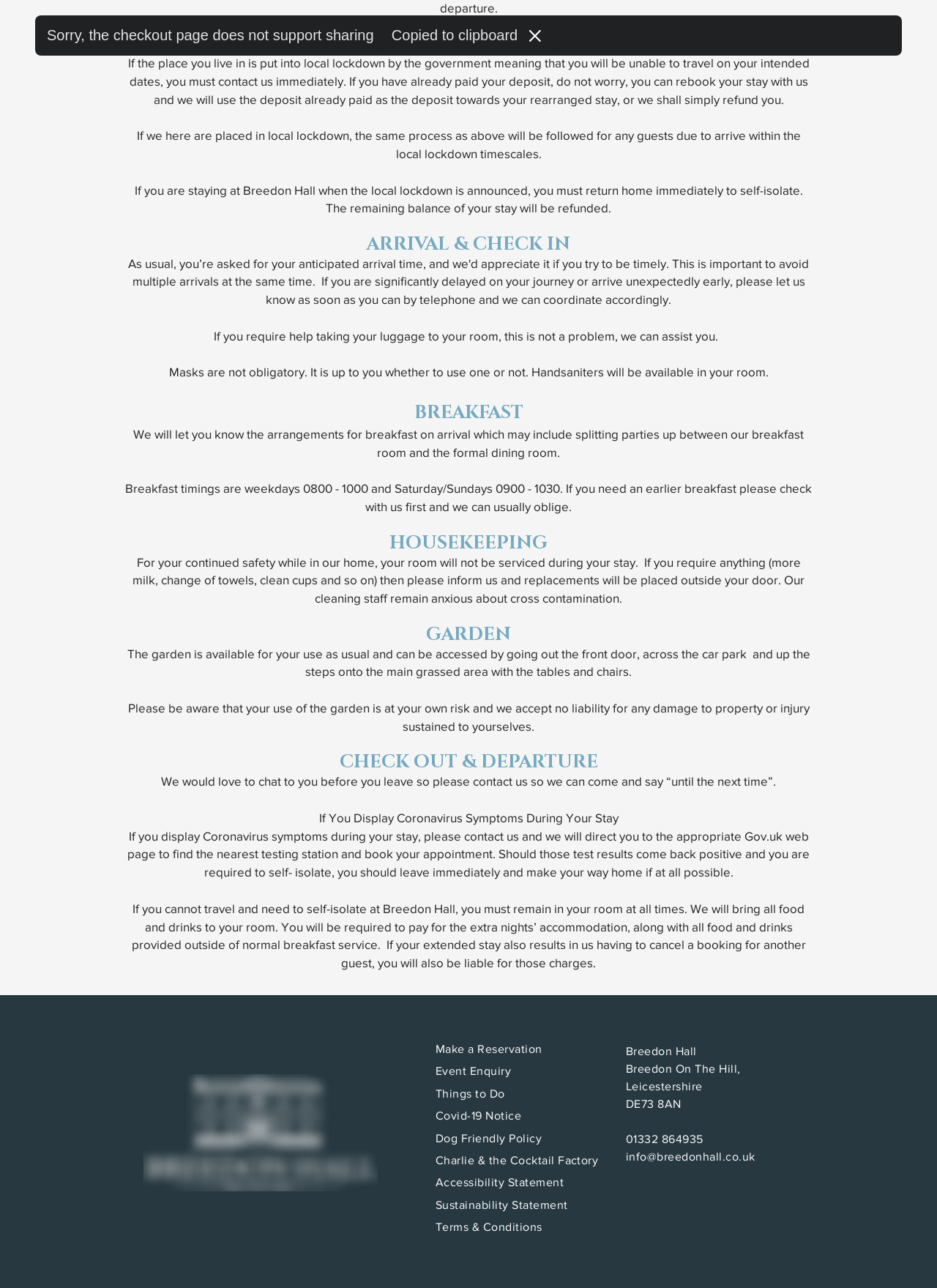Please provide a short answer using a single word or phrase for the question:
Can you get help with luggage?

Yes